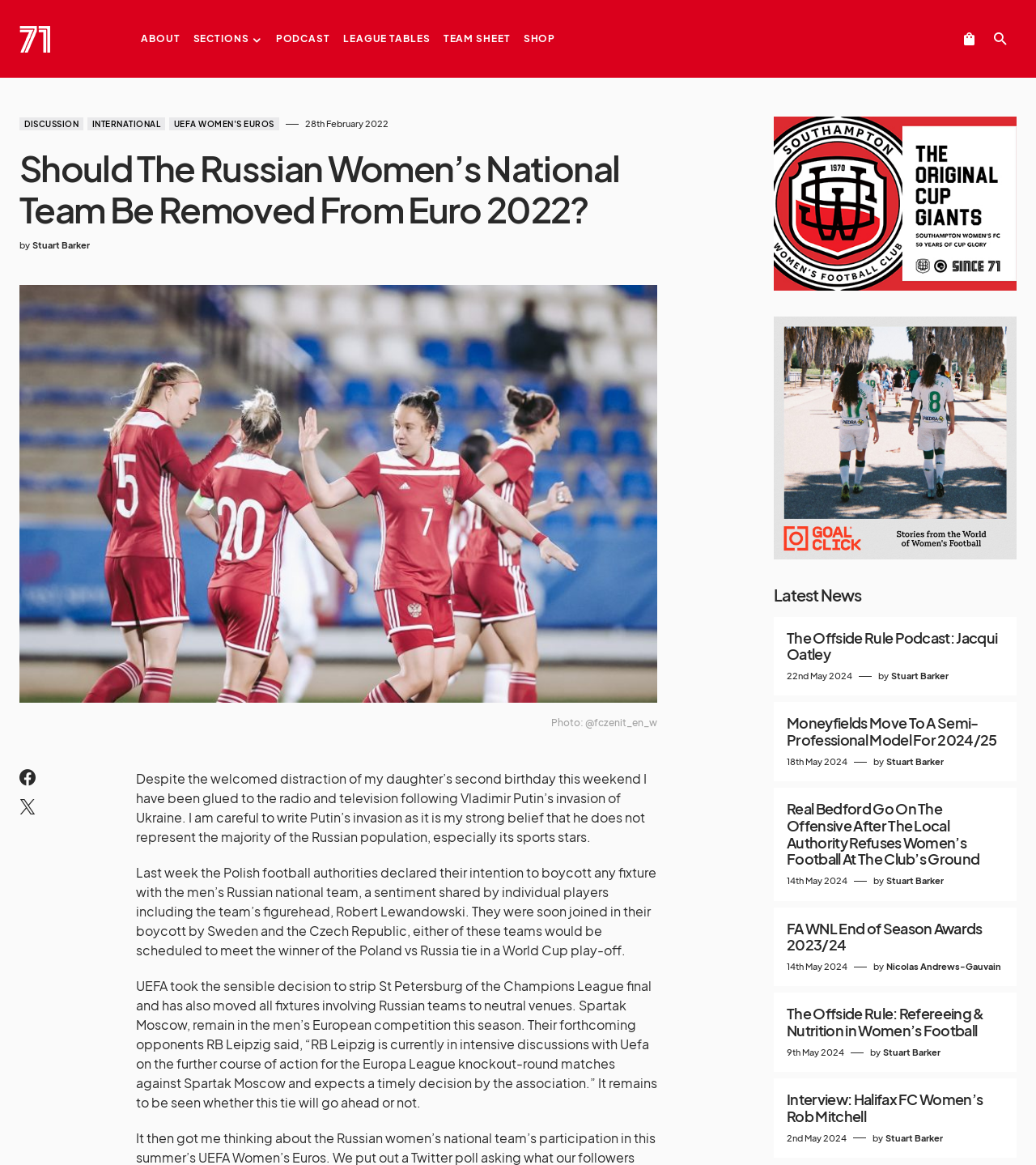Find the bounding box coordinates for the HTML element described as: "Privacy Policy". The coordinates should consist of four float values between 0 and 1, i.e., [left, top, right, bottom].

None